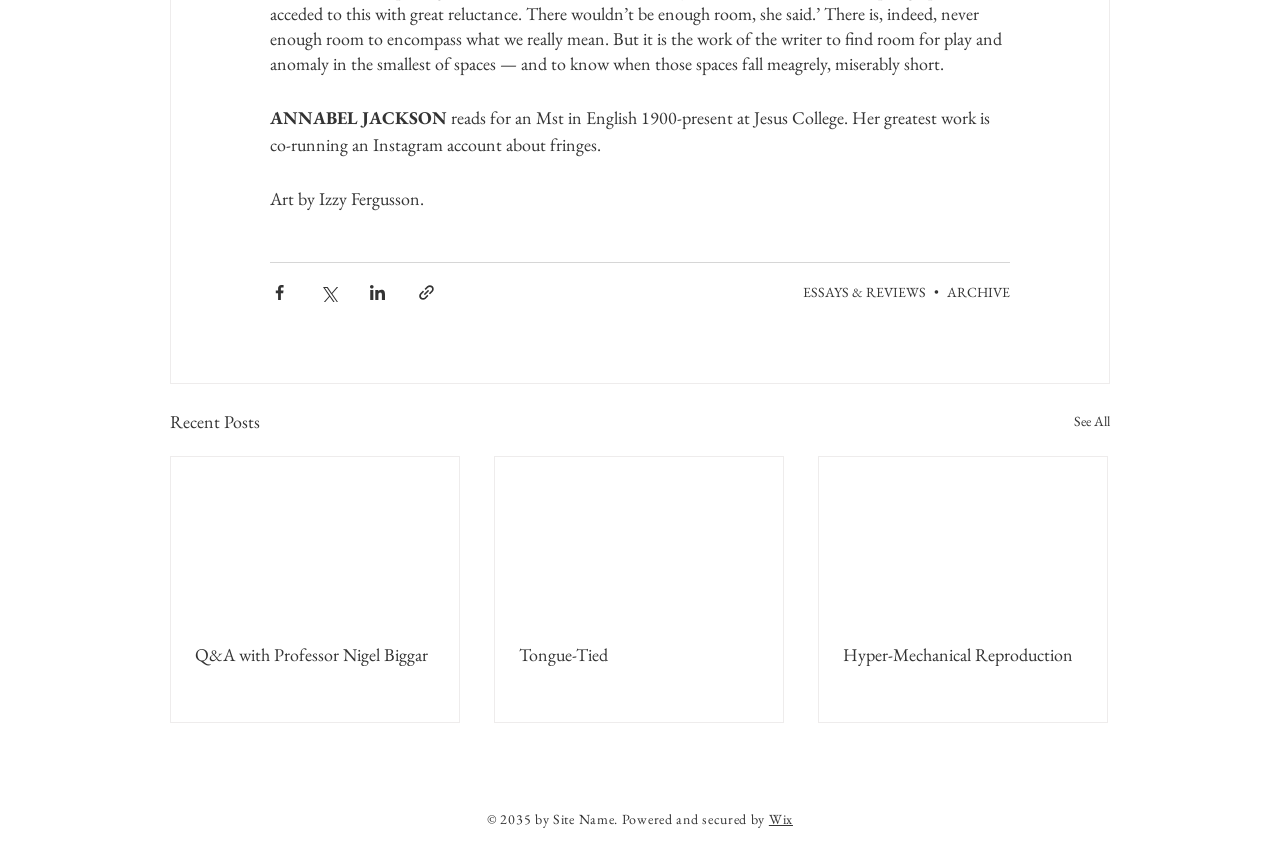Please find the bounding box coordinates for the clickable element needed to perform this instruction: "See All recent posts".

[0.839, 0.473, 0.867, 0.507]